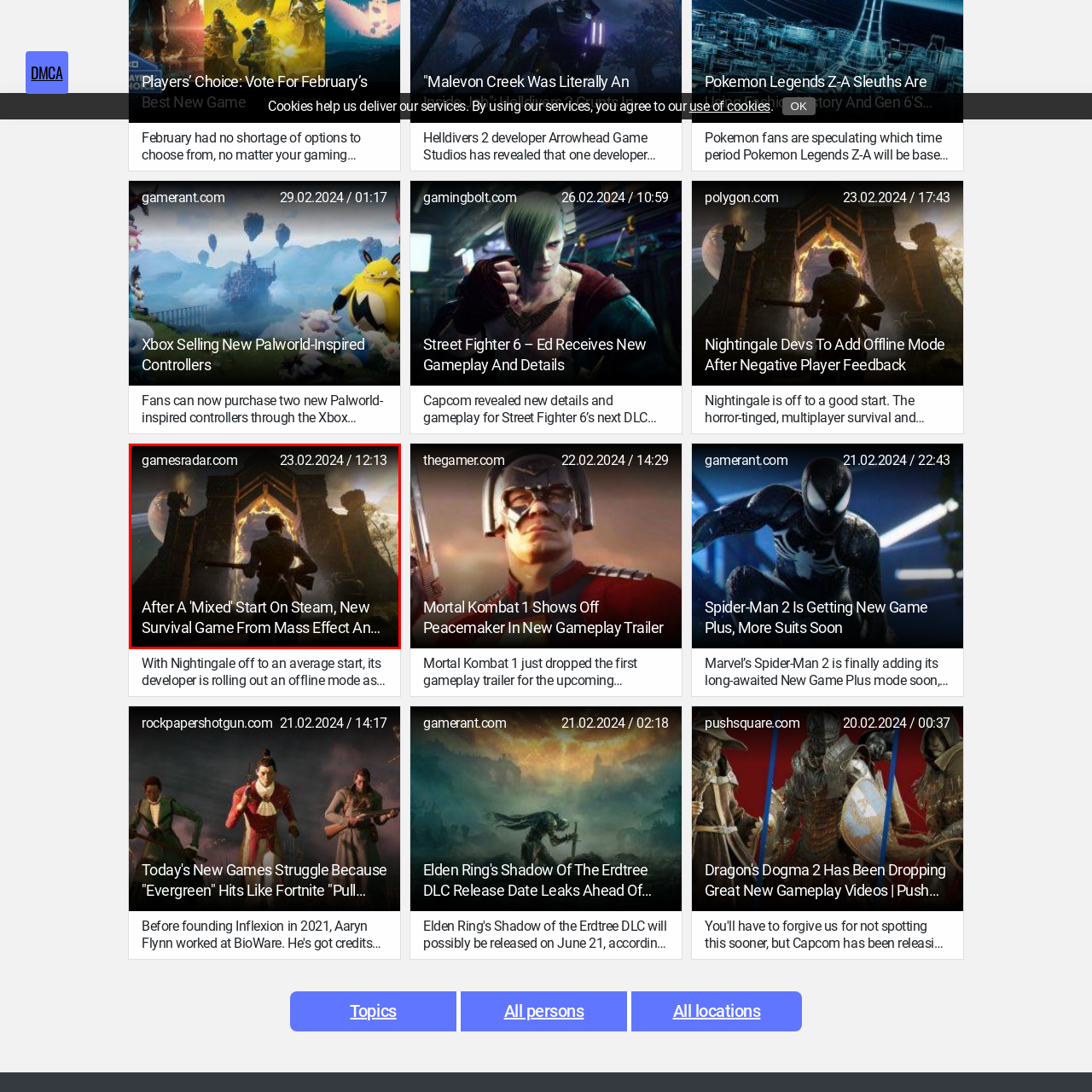Provide an elaborate description of the visual elements present in the image enclosed by the red boundary.

In this dramatic image from GamesRadar, a solitary figure stands poised at the entrance of an ancient, mysterious structure, likely indicative of a new survival game. The setting appears to blend elements of fantasy and sci-fi, with vivid celestial bodies visible in the background, setting a captivating atmosphere. The game has had a mixed start on Steam, and the developers are reportedly working to add an offline mode to enhance player experience. This artwork visually encapsulates the intrigue surrounding the game, emphasizing its exploration themes and the player's journey through an immersive world filled with challenges and secrets. The date on the image indicates it was featured on February 23, 2024, highlighting the ongoing discussions about its reception in the gaming community.